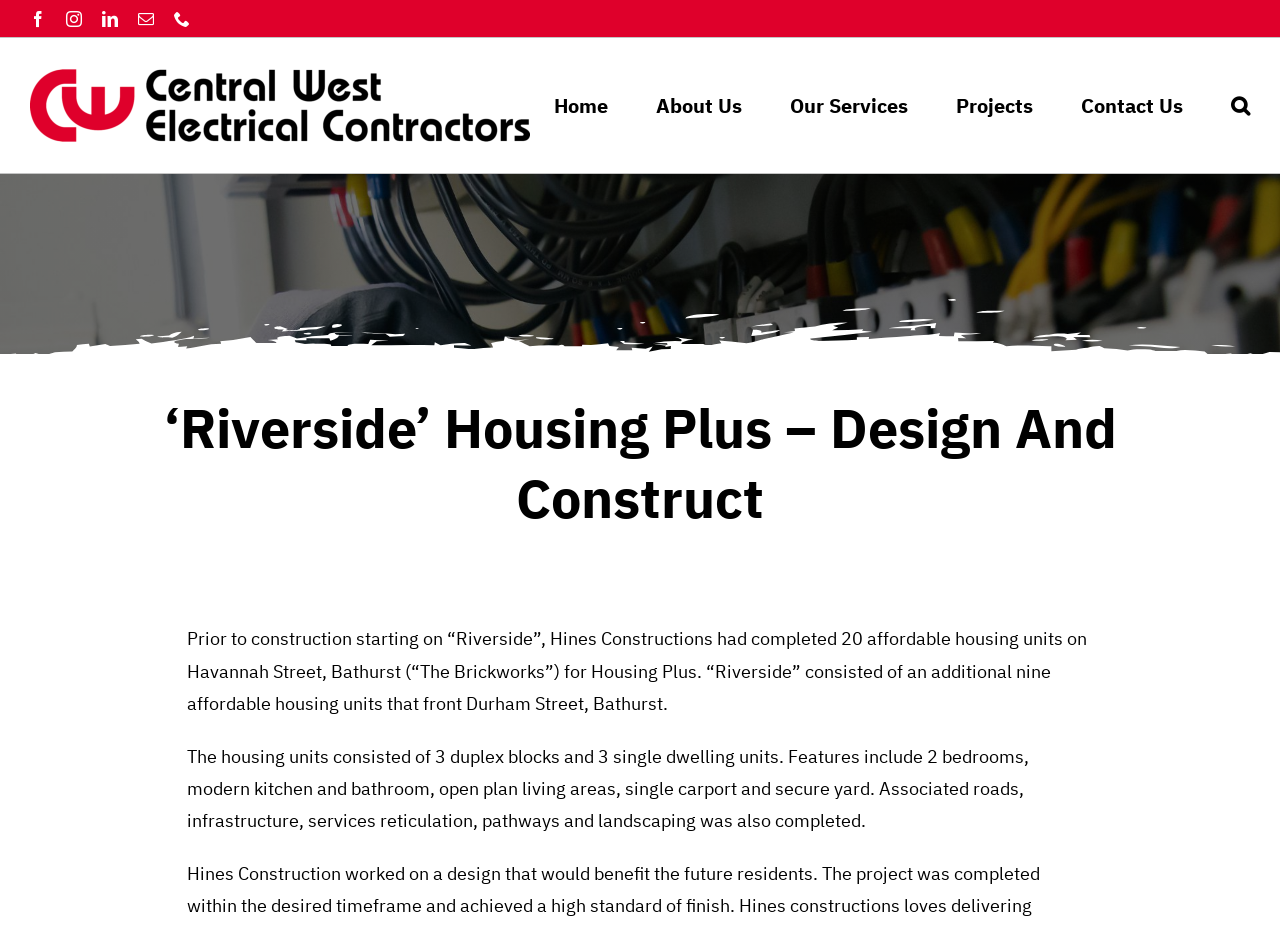How many bedrooms do the housing units have?
Refer to the screenshot and deliver a thorough answer to the question presented.

The answer can be found in the paragraph of text that describes the features of the housing units. It states that 'The housing units consisted of ... 2 bedrooms, modern kitchen and bathroom, open plan living areas, single carport and secure yard.'.